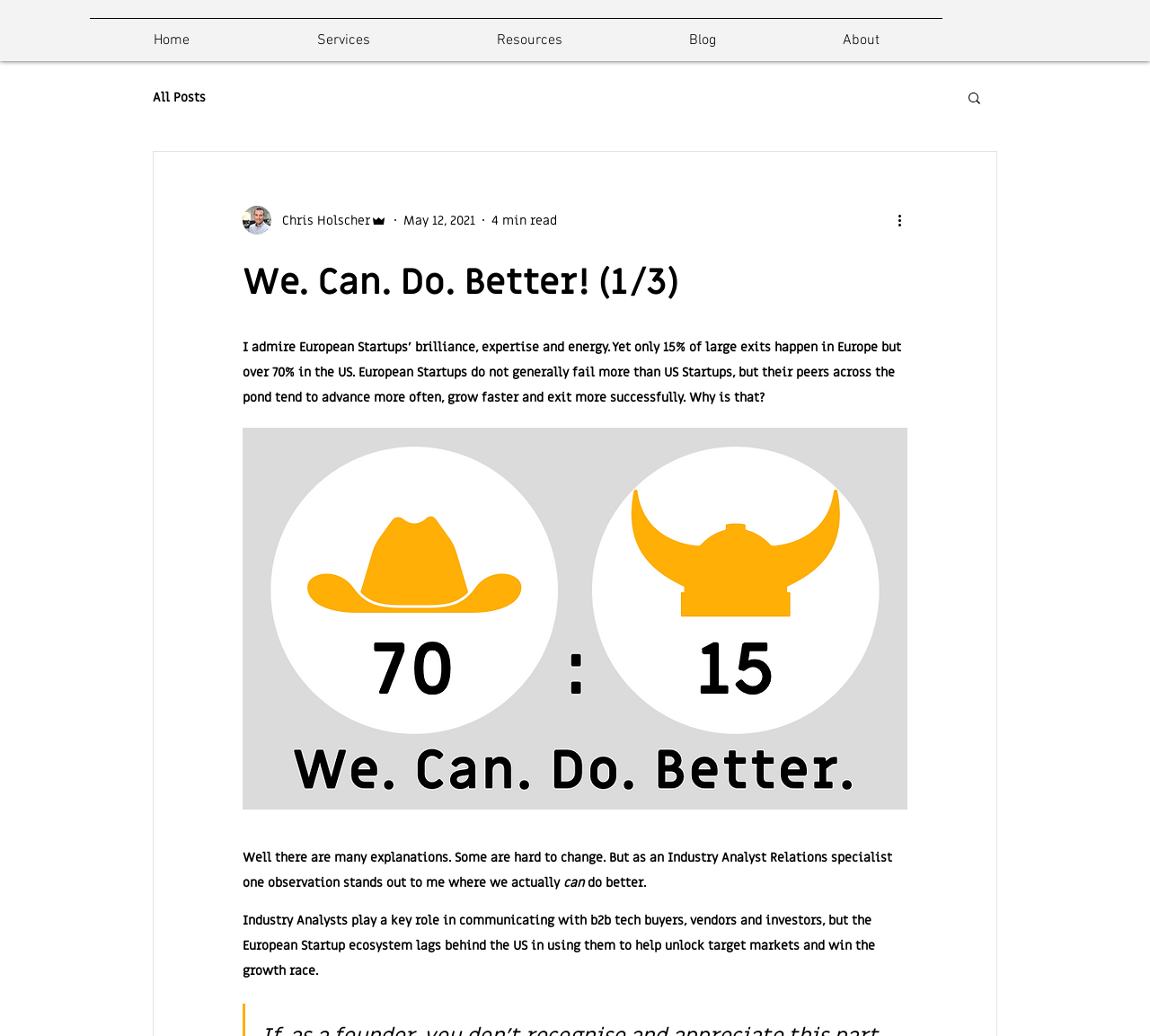Using the provided element description "All Posts", determine the bounding box coordinates of the UI element.

[0.133, 0.085, 0.179, 0.102]